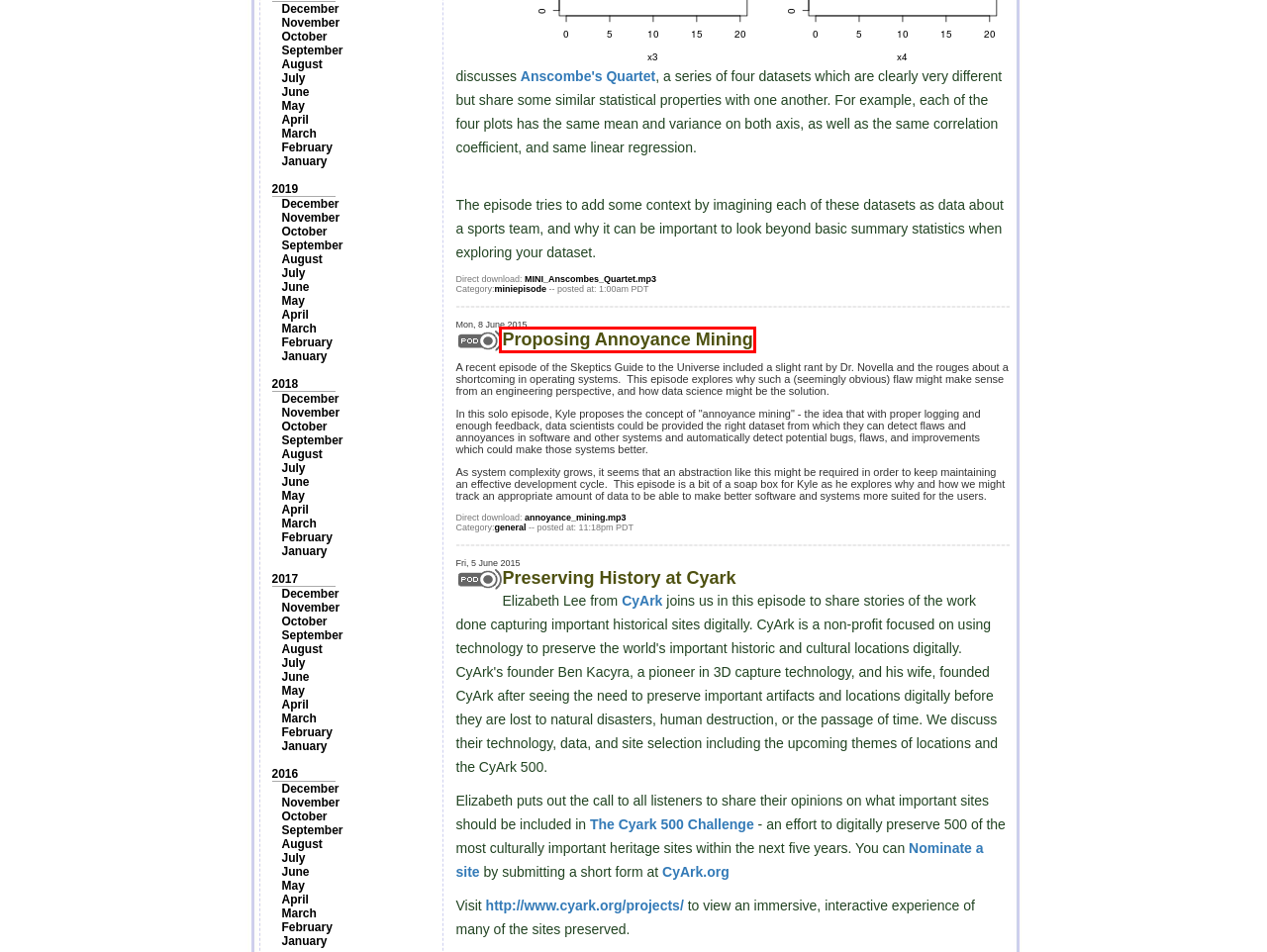Look at the screenshot of a webpage, where a red bounding box highlights an element. Select the best description that matches the new webpage after clicking the highlighted element. Here are the candidates:
A. Data Skeptic : [MINI] Anscombe's Quartet
B. Data Skeptic : Preserving History at Cyark
C. Data Skeptic (gmo)
D. Data Skeptic : Proposing Annoyance Mining
E. Data Skeptic (medicine)
F. Data Skeptic (art)
G. Data Skeptic (measurement)
H. CyArk Projects

D